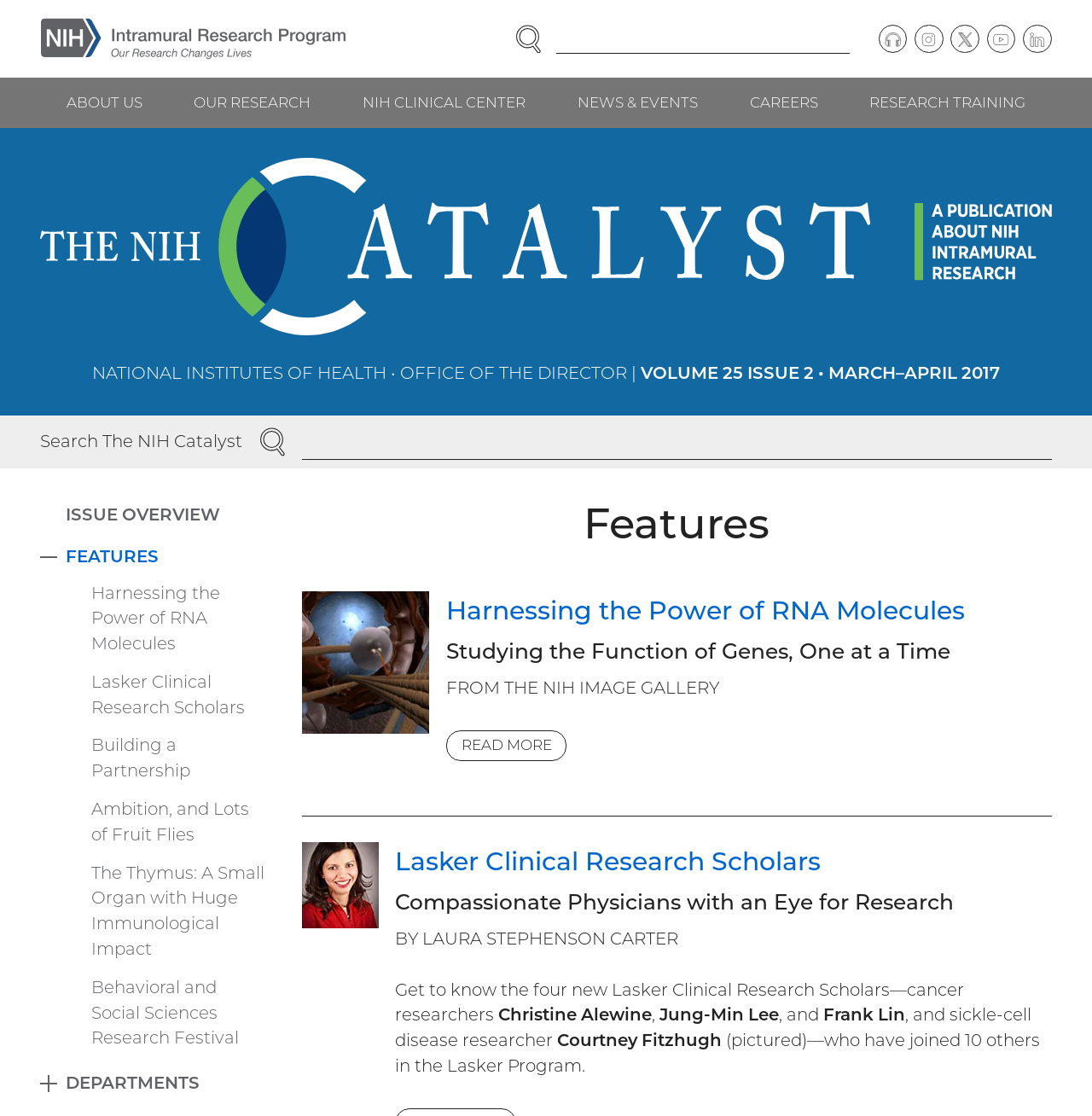Please identify the bounding box coordinates of where to click in order to follow the instruction: "Search for something".

[0.464, 0.015, 0.784, 0.055]